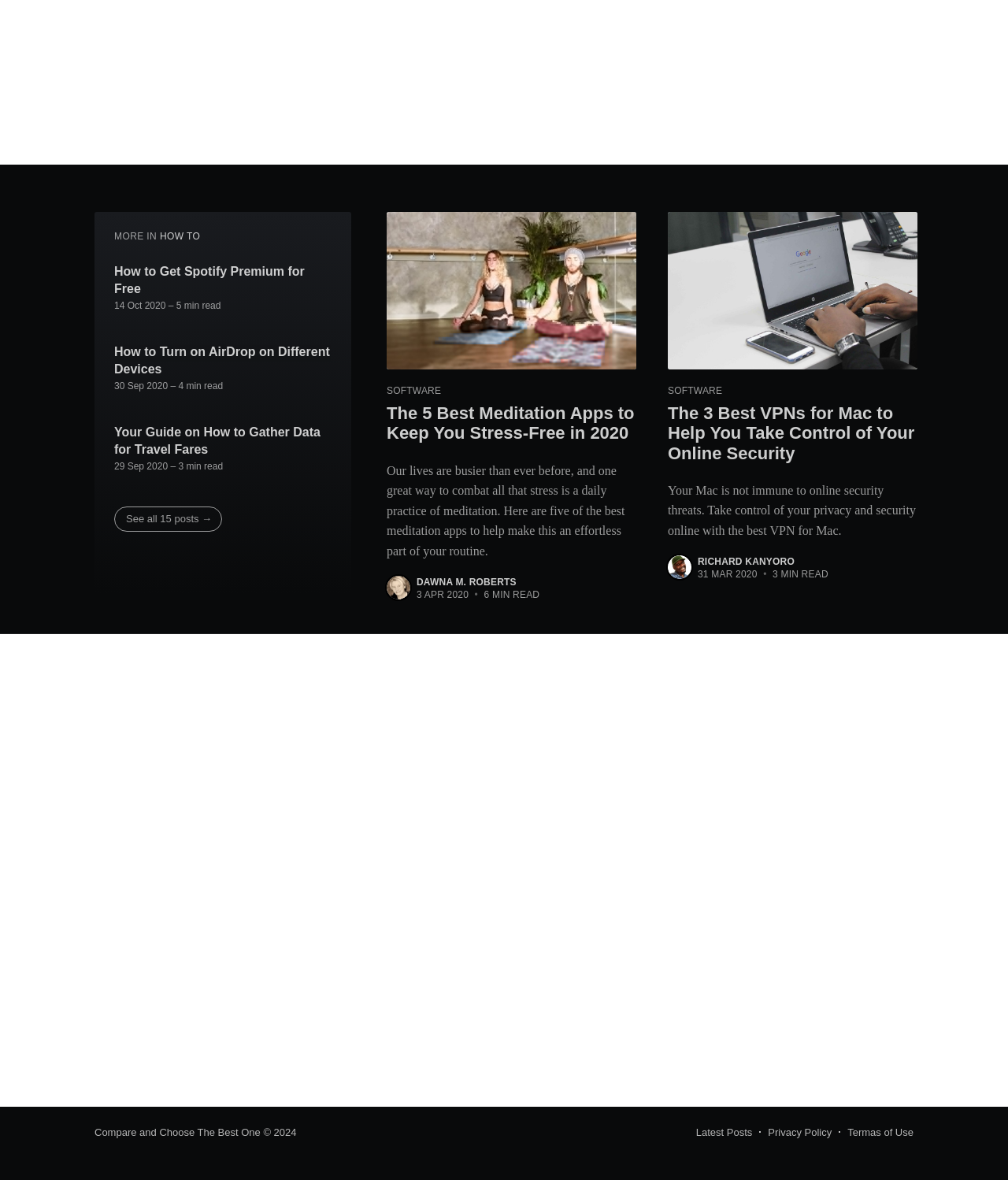Using the element description: "Privacy Policy", determine the bounding box coordinates. The coordinates should be in the format [left, top, right, bottom], with values between 0 and 1.

[0.762, 0.951, 0.825, 0.968]